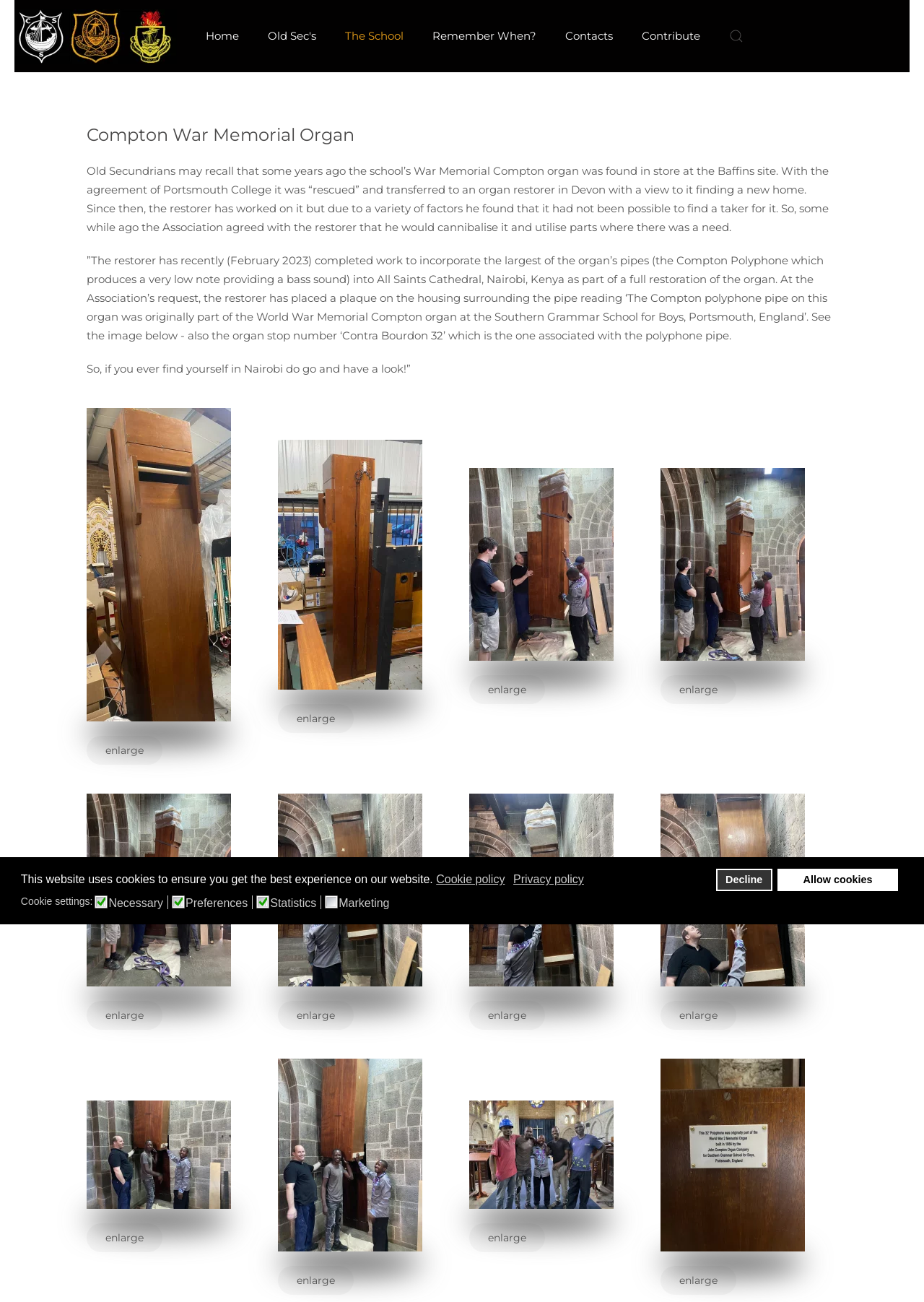From the given element description: "enlarge", find the bounding box for the UI element. Provide the coordinates as four float numbers between 0 and 1, in the order [left, top, right, bottom].

[0.715, 0.768, 0.797, 0.791]